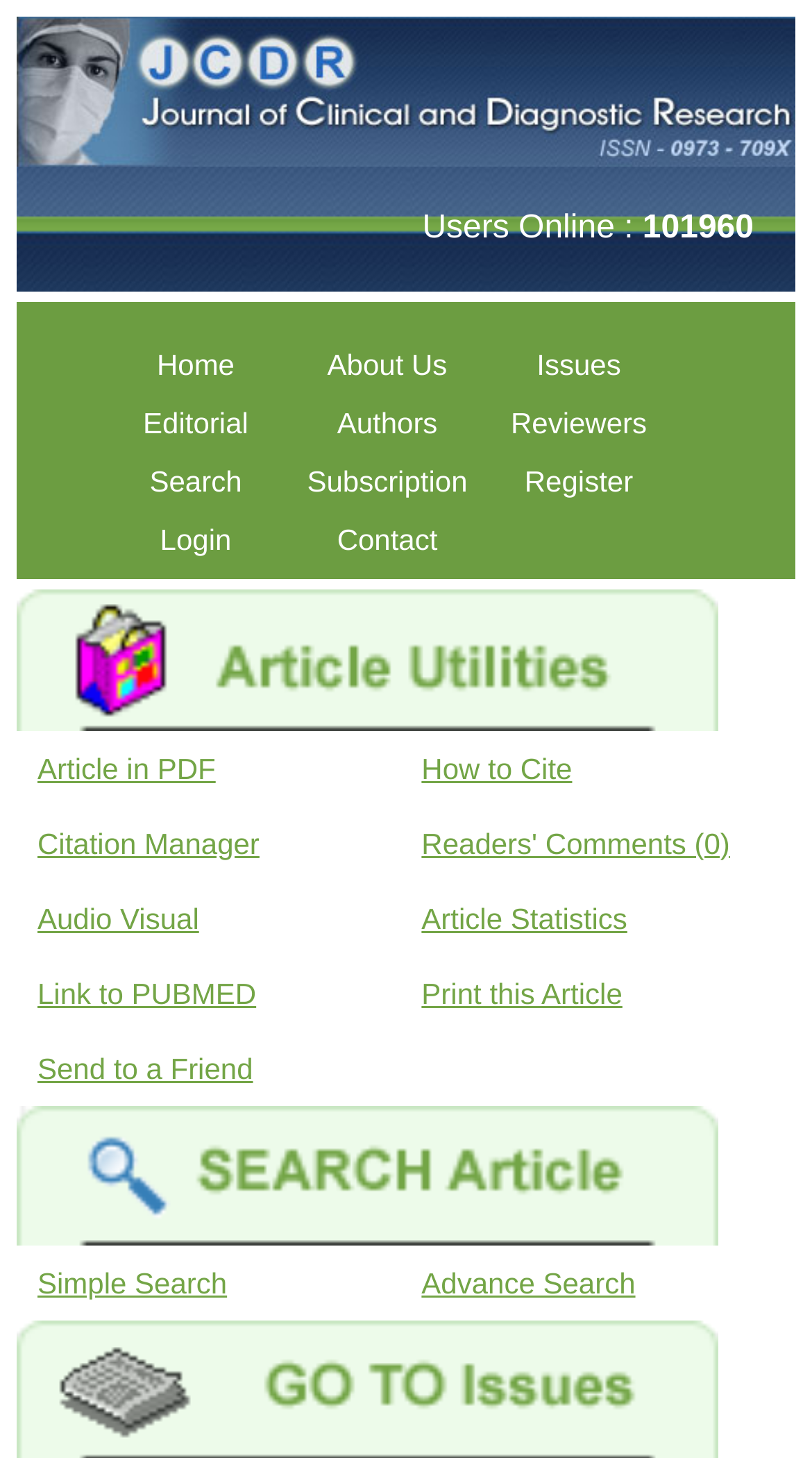Determine the bounding box coordinates for the clickable element required to fulfill the instruction: "view editorial content". Provide the coordinates as four float numbers between 0 and 1, i.e., [left, top, right, bottom].

[0.176, 0.279, 0.306, 0.302]